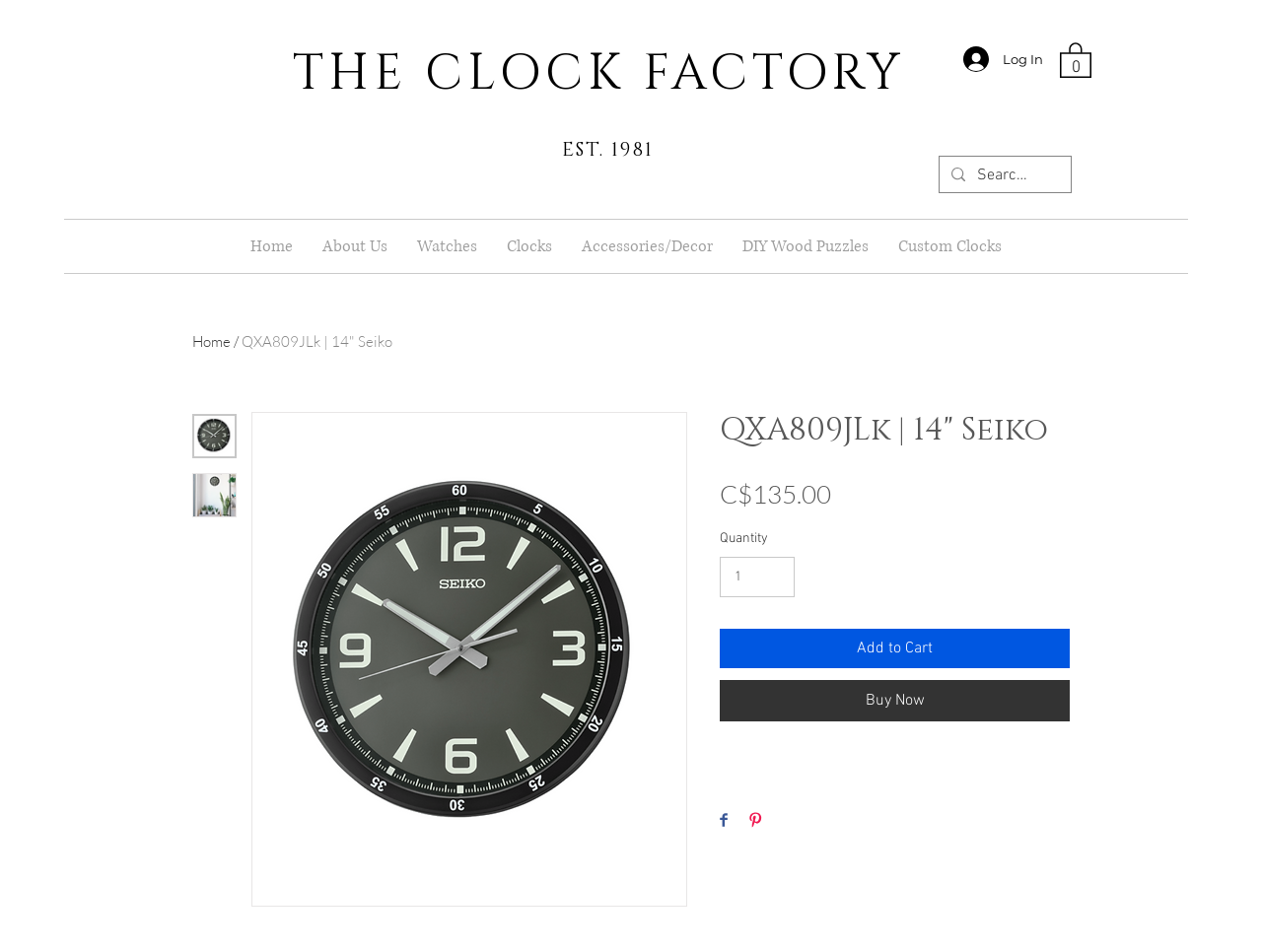Please identify the bounding box coordinates of the element I should click to complete this instruction: 'Log in to your account'. The coordinates should be given as four float numbers between 0 and 1, like this: [left, top, right, bottom].

[0.752, 0.042, 0.816, 0.082]